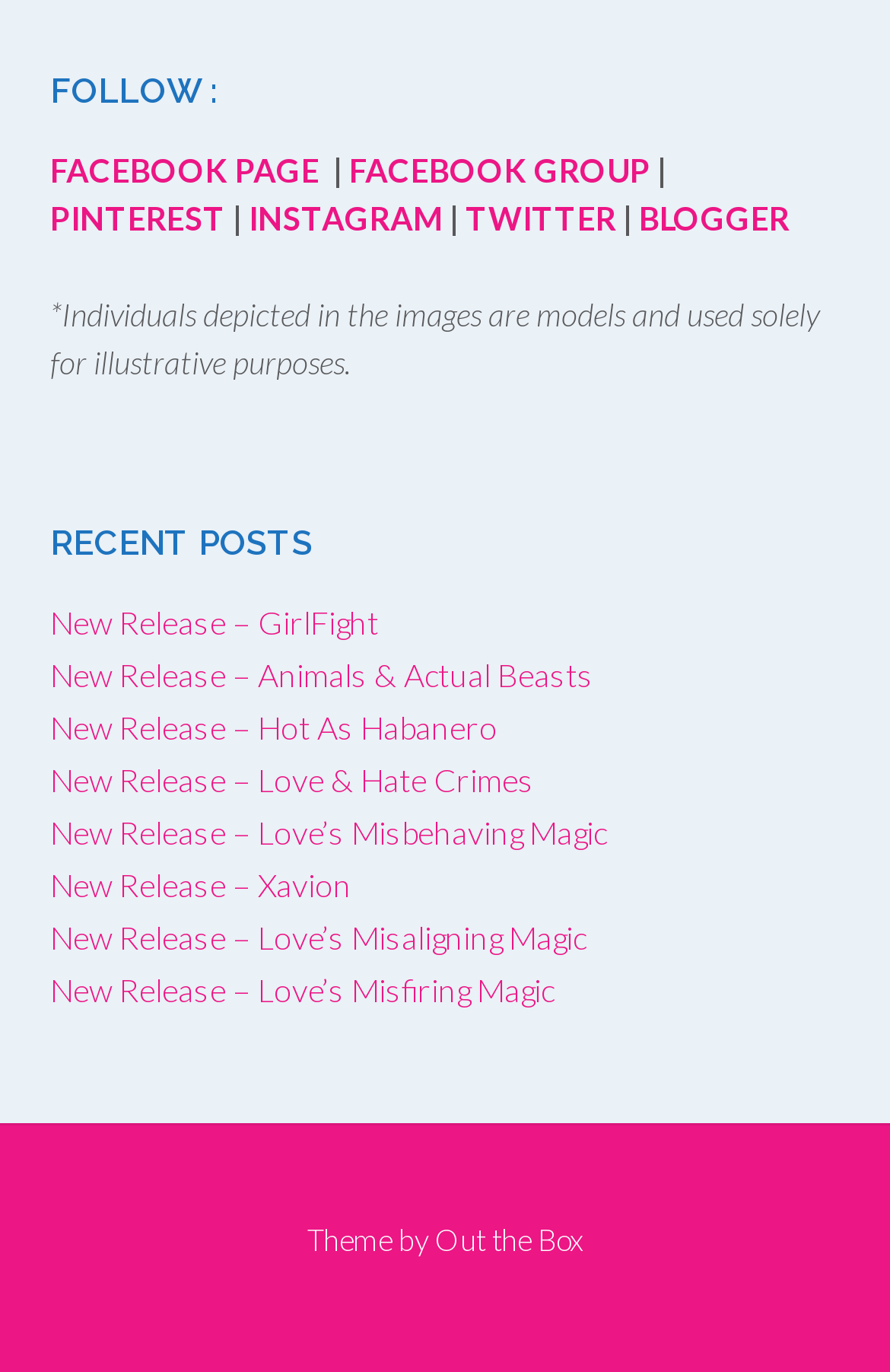Find the bounding box coordinates of the clickable region needed to perform the following instruction: "Click the 'Start' button". The coordinates should be provided as four float numbers between 0 and 1, i.e., [left, top, right, bottom].

None